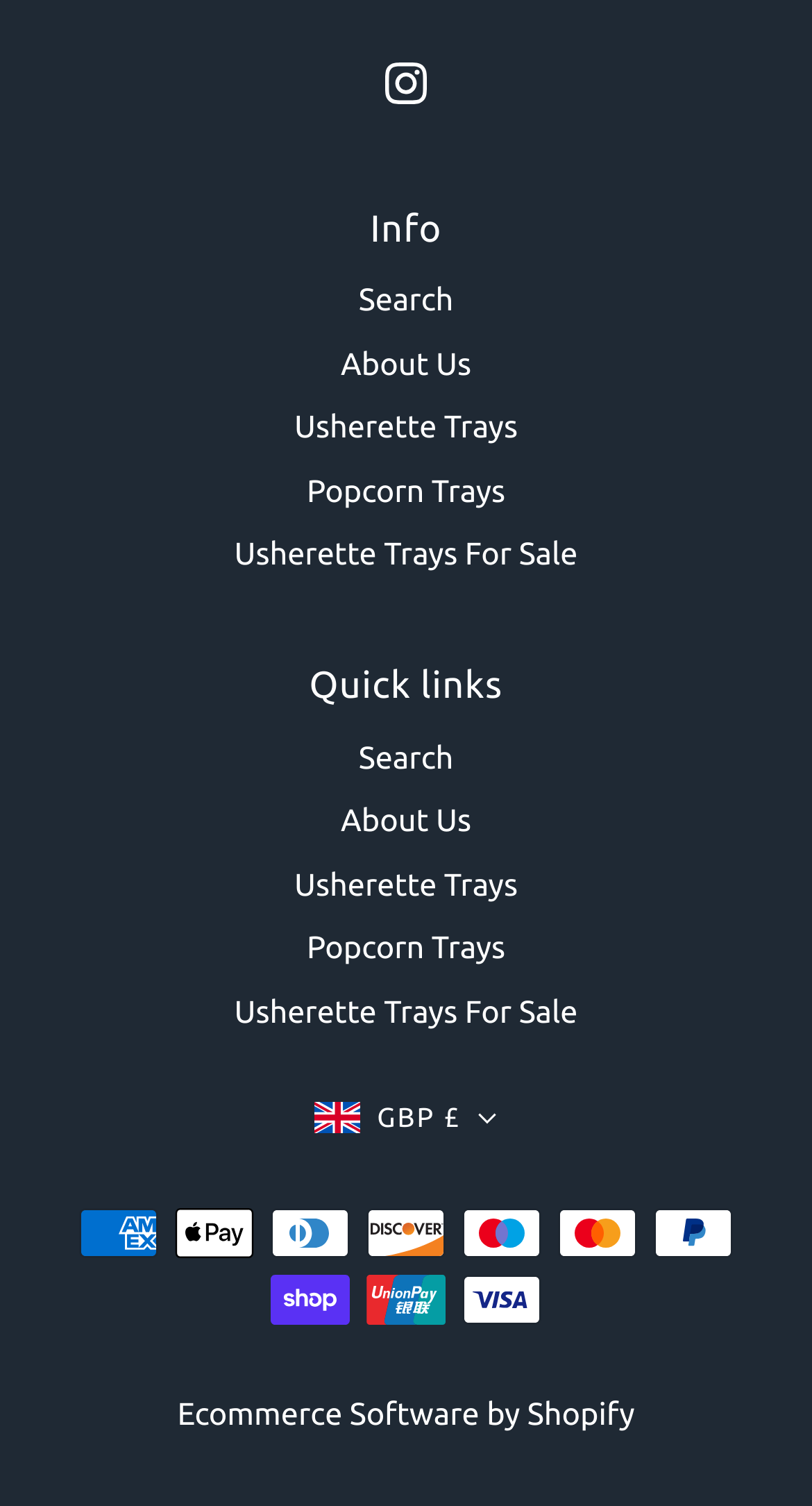Locate the bounding box coordinates of the element that needs to be clicked to carry out the instruction: "Click Search". The coordinates should be given as four float numbers ranging from 0 to 1, i.e., [left, top, right, bottom].

[0.442, 0.187, 0.558, 0.21]